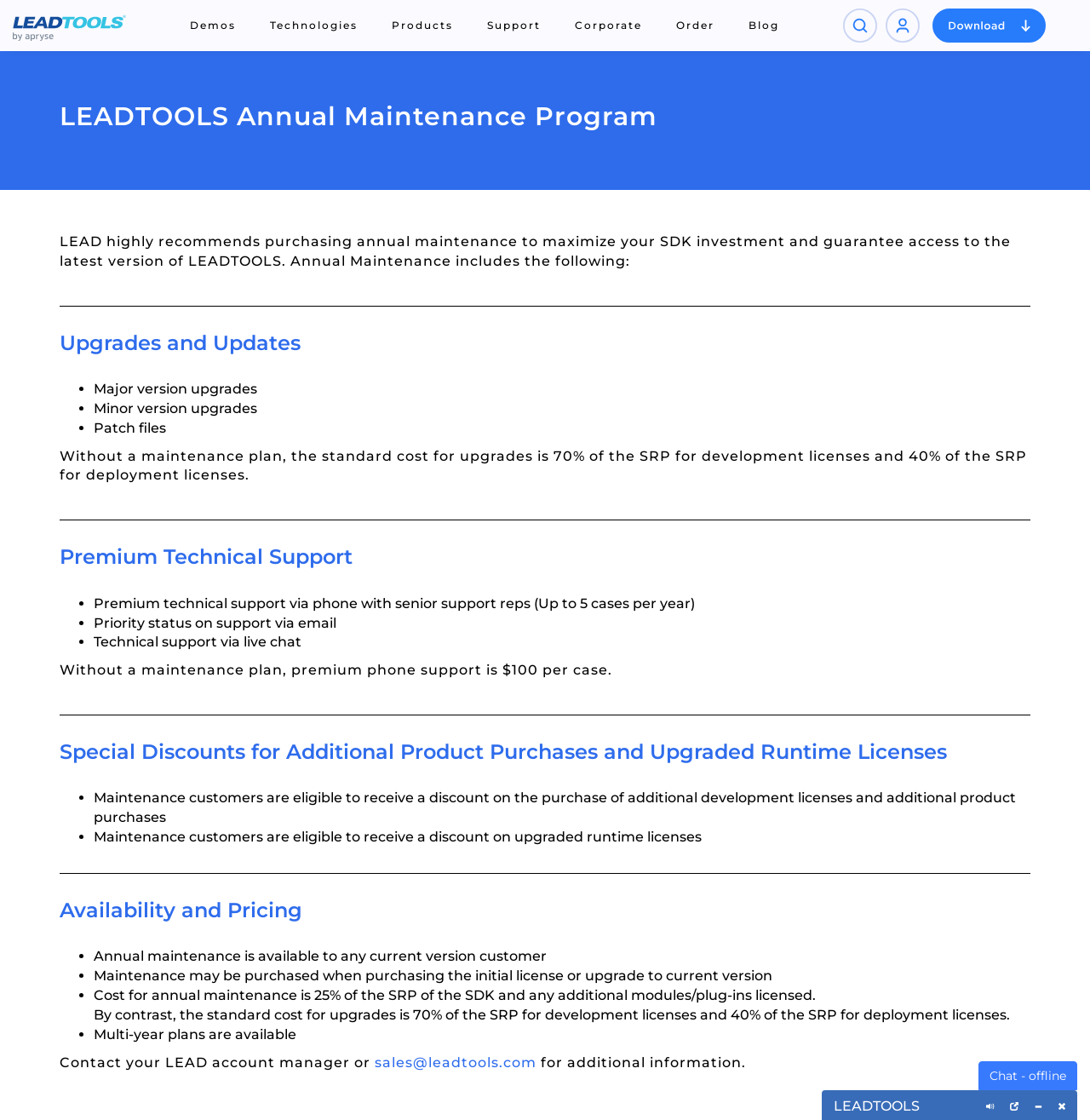Please specify the coordinates of the bounding box for the element that should be clicked to carry out this instruction: "Contact sales". The coordinates must be four float numbers between 0 and 1, formatted as [left, top, right, bottom].

[0.344, 0.941, 0.492, 0.956]